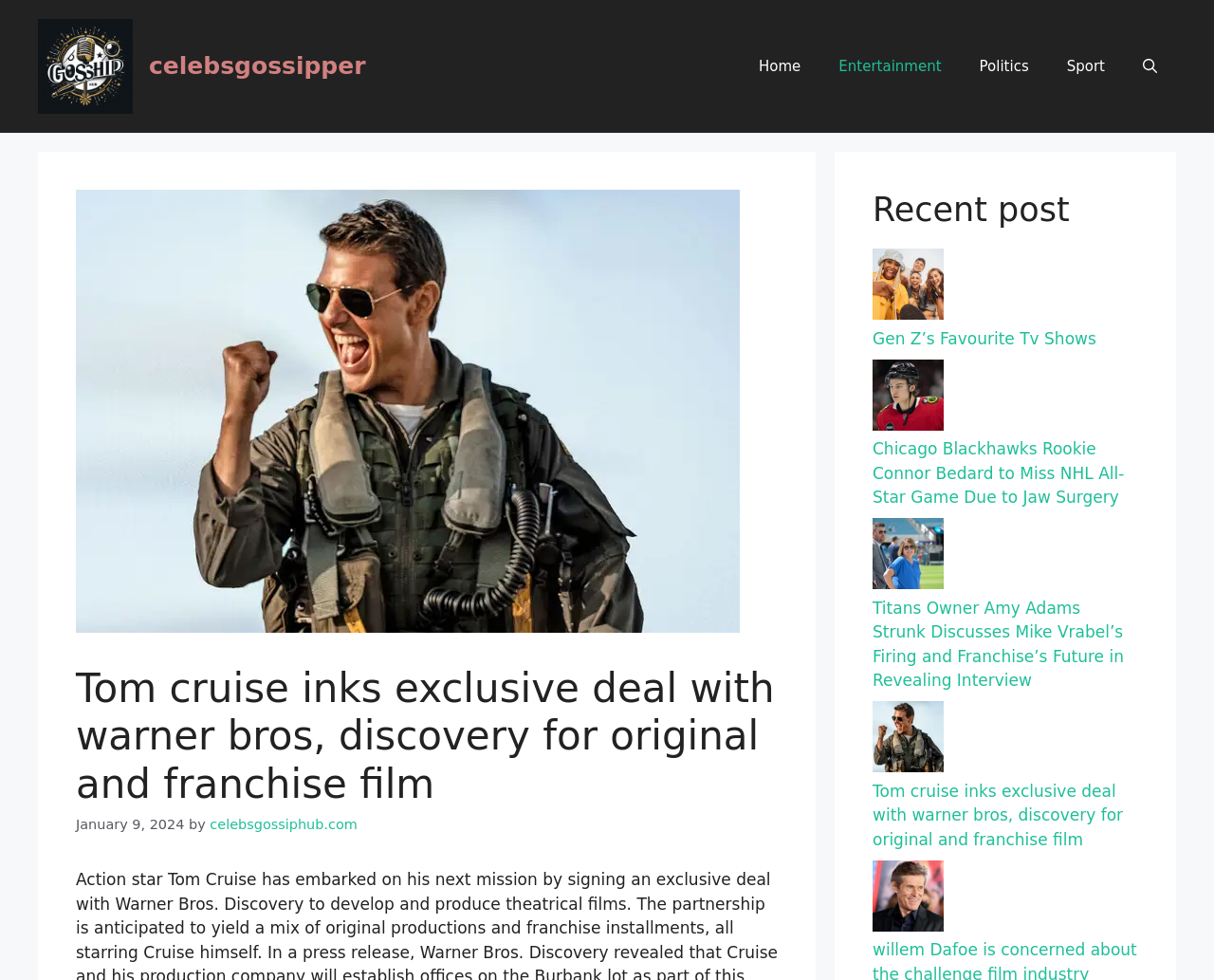Based on the image, please elaborate on the answer to the following question:
What is the name of the celebrity in the main image?

The main image on the webpage is of Tom Cruise, which can be inferred from the image description 'tom-cruise maverick-image' and the heading 'Tom cruise inks exclusive deal with warner bros, discovery for original and franchise film'.